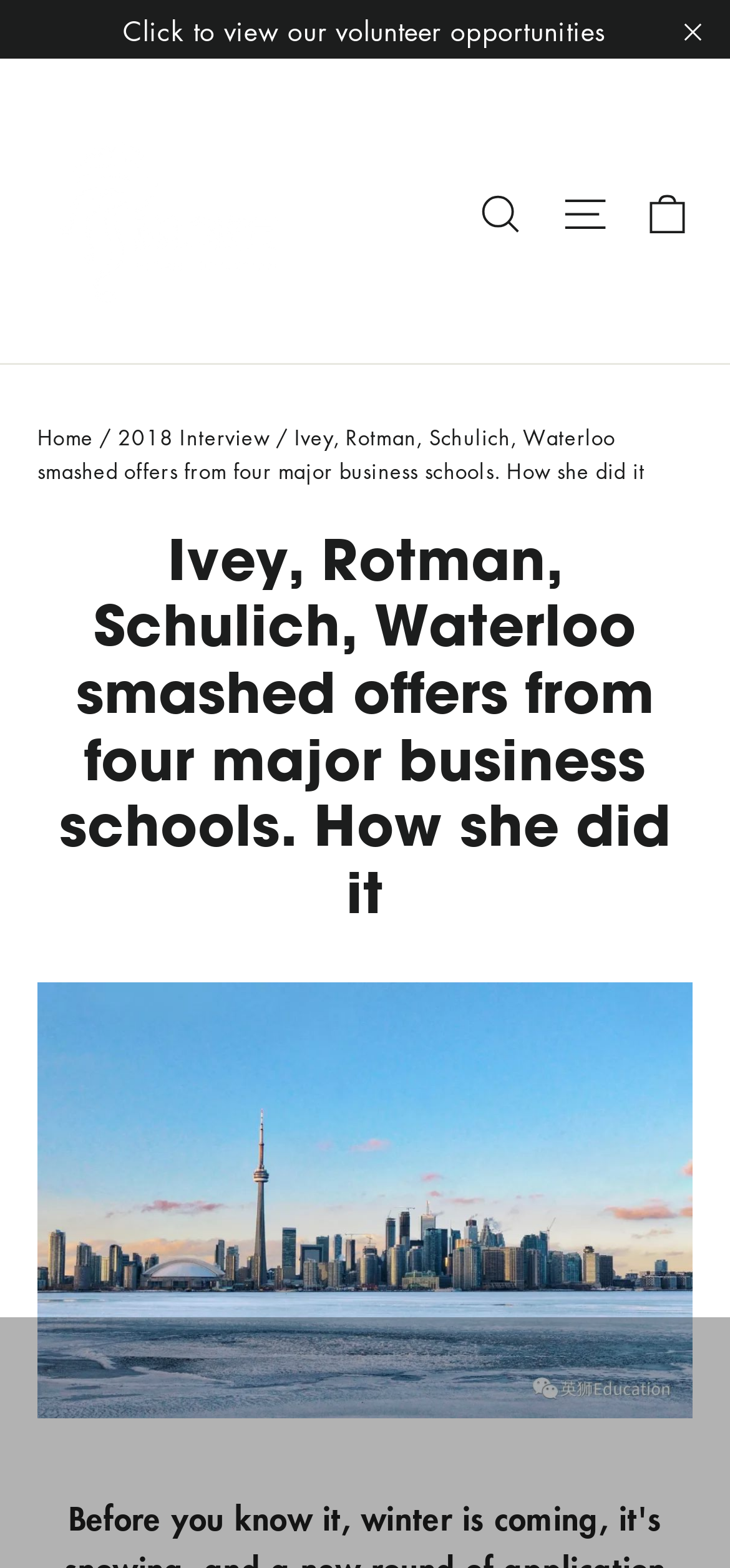What is the location set to?
Please provide an in-depth and detailed response to the question.

The location is set to China, which is indicated by the text 'Your location is set to China' on the webpage.